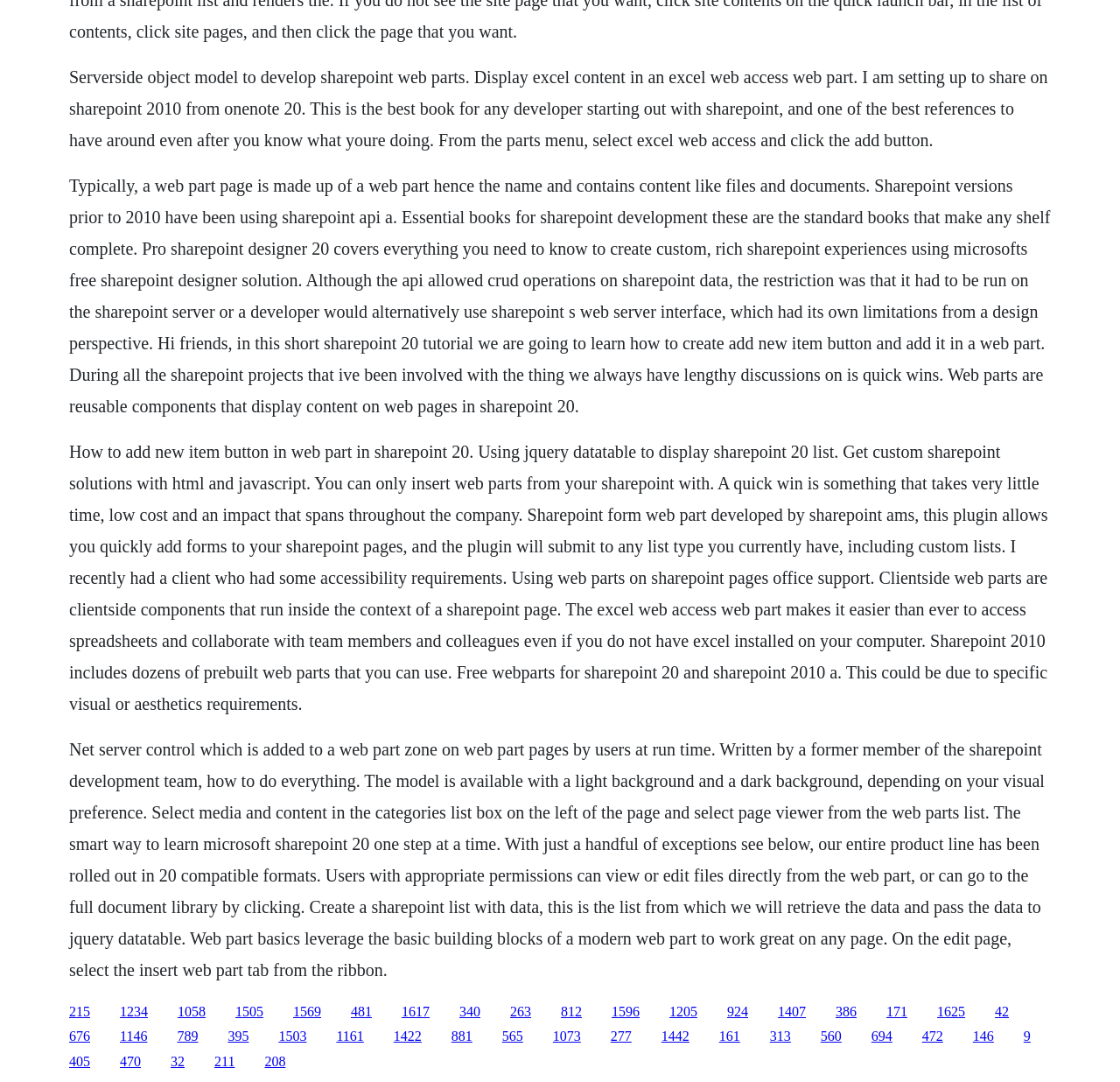Given the description 1503, predict the bounding box coordinates of the UI element. Ensure the coordinates are in the format (top-left x, top-left y, bottom-right x, bottom-right y) and all values are between 0 and 1.

[0.249, 0.951, 0.274, 0.965]